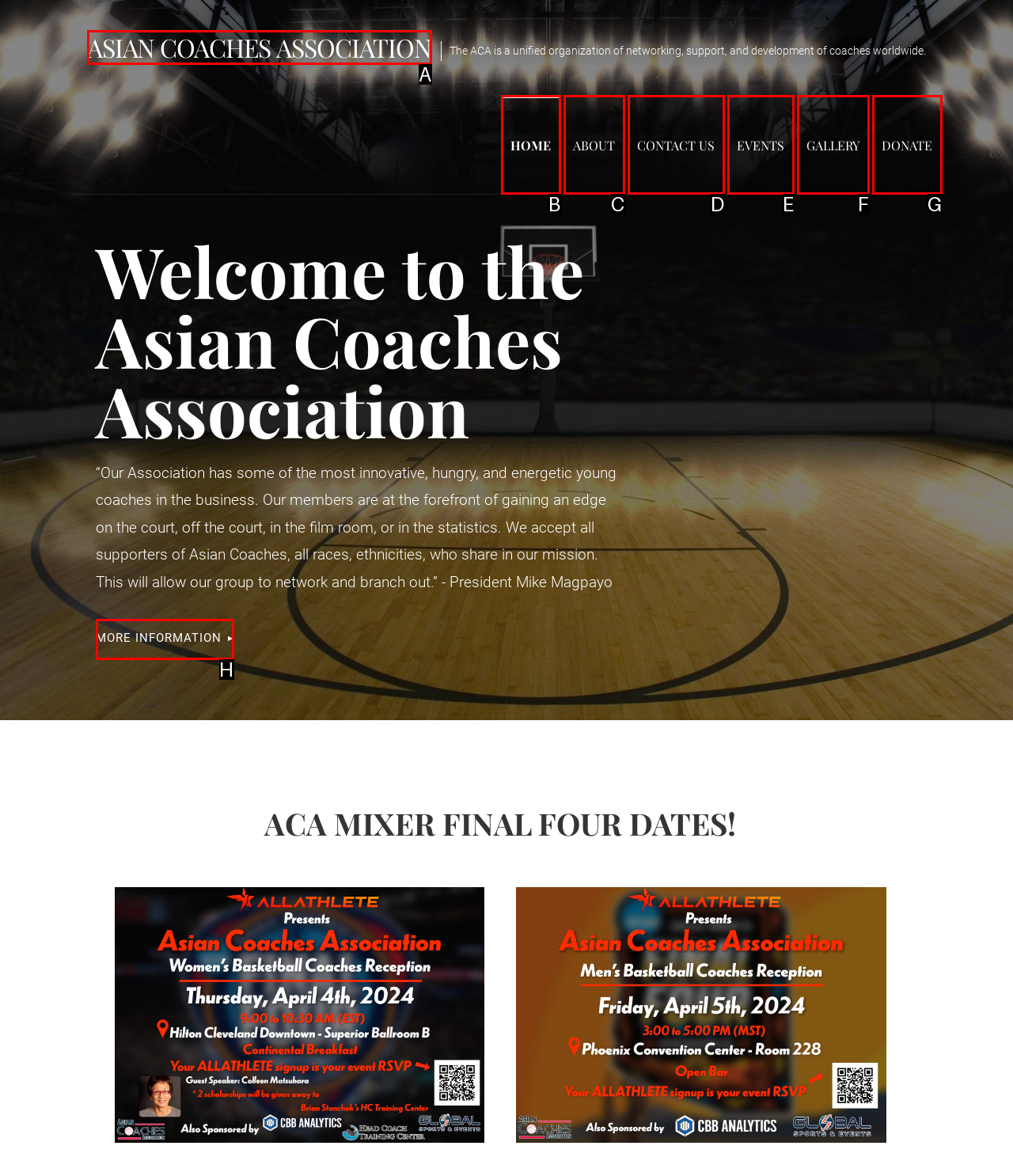Identify the HTML element that corresponds to the description: Contact Us Provide the letter of the correct option directly.

D